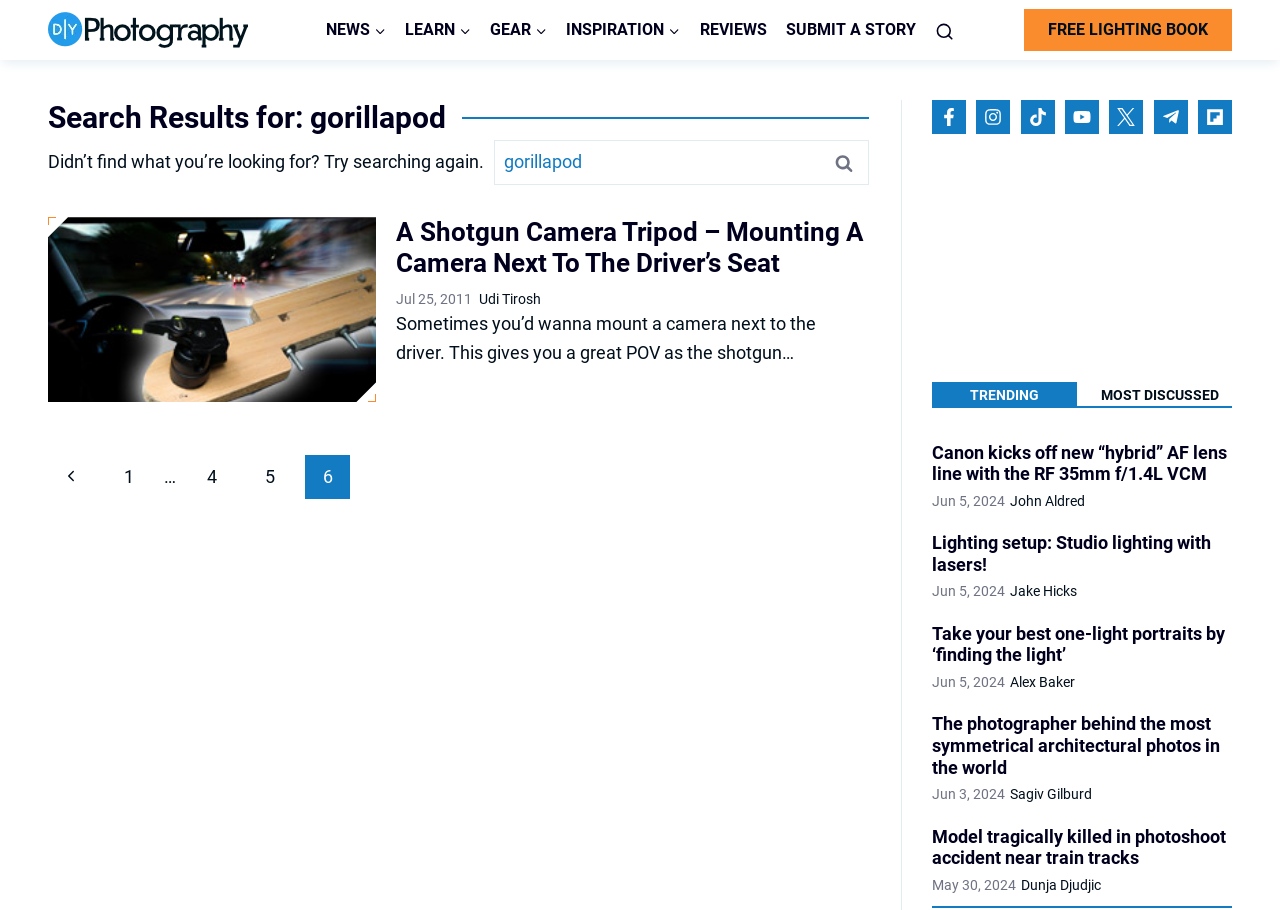Determine the heading of the webpage and extract its text content.

Search Results for: gorillapod